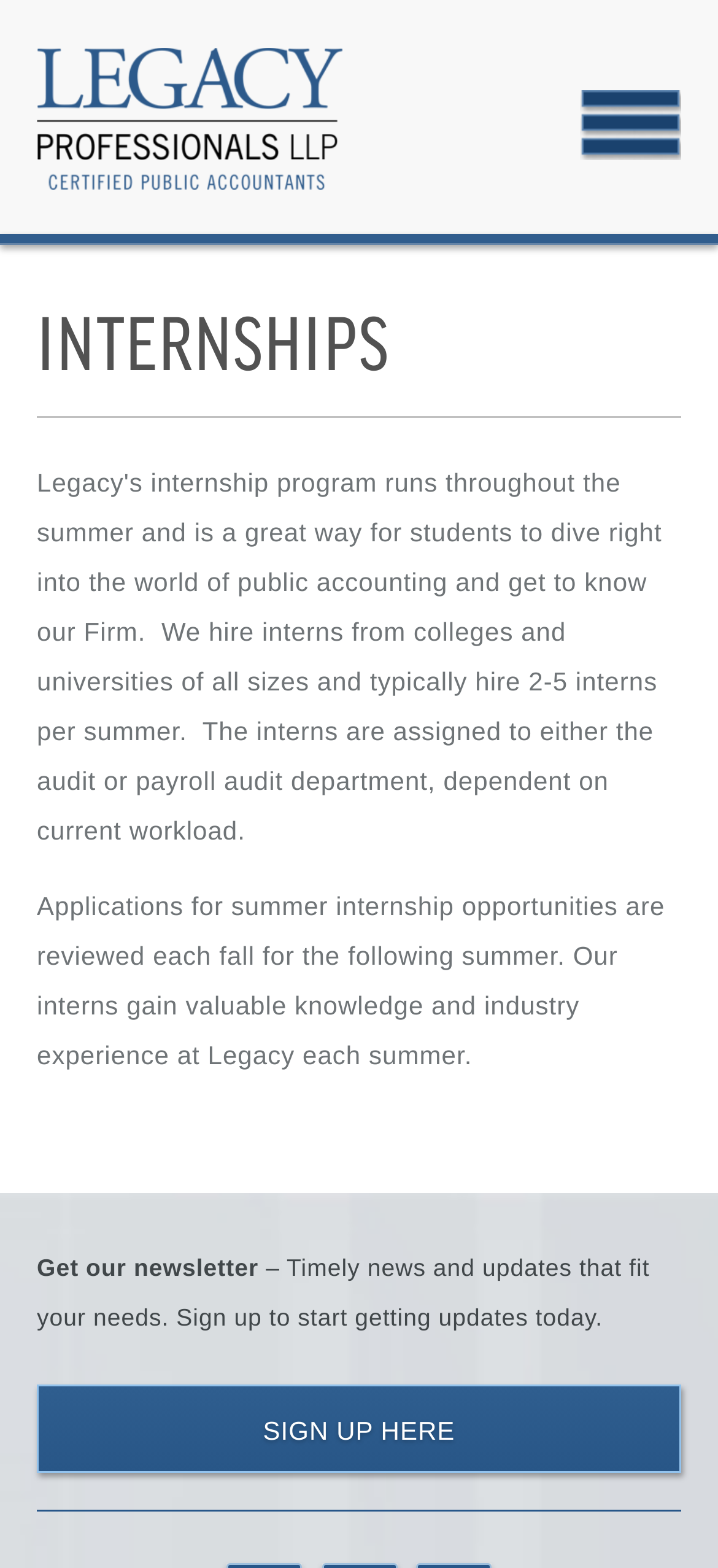How can I get updates from Legacy Professionals LLP?
Using the image as a reference, answer the question with a short word or phrase.

Sign up for the newsletter